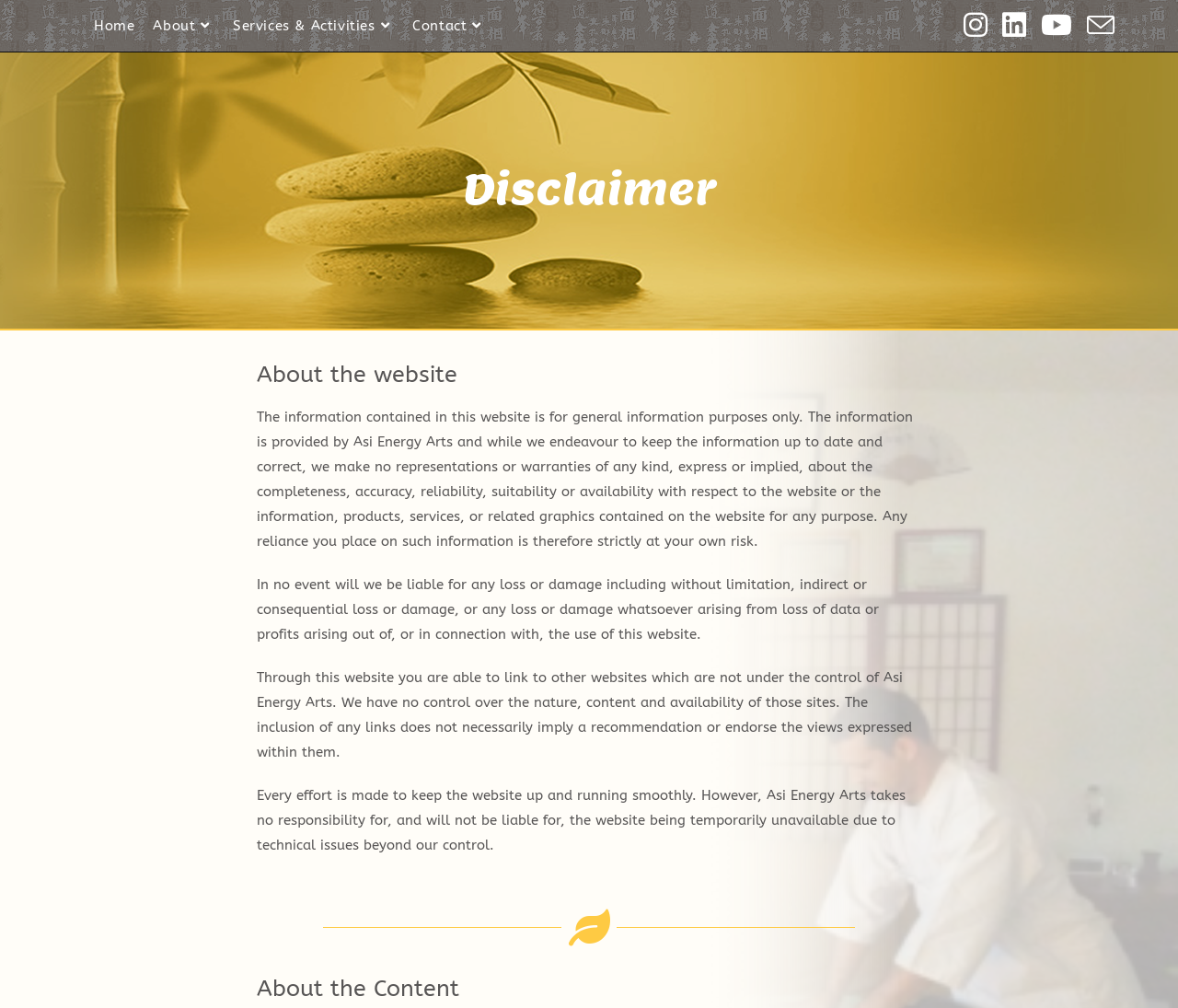What is the liability of Asi Energy Arts for the website's content?
Can you provide a detailed and comprehensive answer to the question?

The static text element with the description 'In no event will we be liable for any loss or damage...' indicates that Asi Energy Arts takes no responsibility and will not be liable for any loss or damage arising from the use of this website.